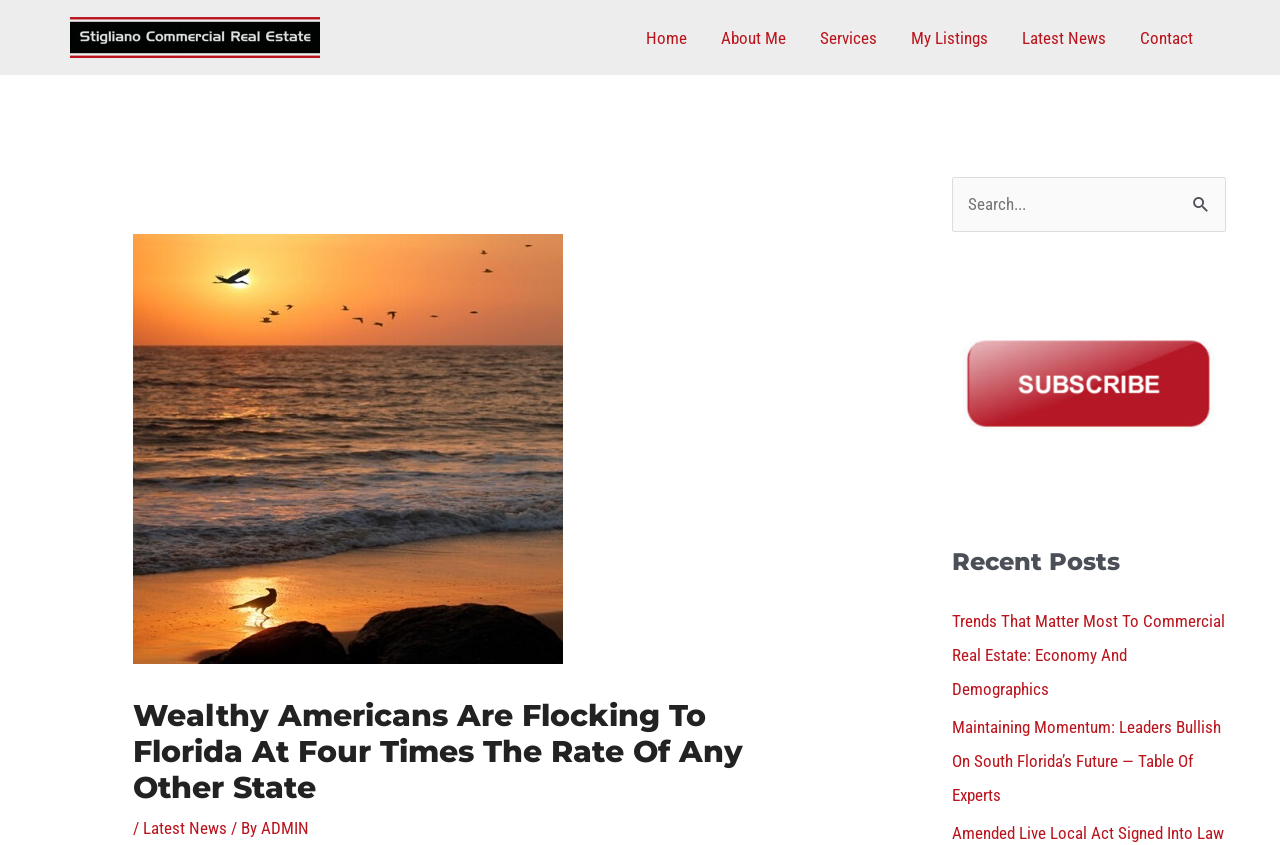What is the author of the latest news?
Please use the image to deliver a detailed and complete answer.

The latest news section is located in the top right corner of the webpage, and it has a link 'Latest News' followed by a slash and the author's name 'ADMIN', indicating that ADMIN is the author of the latest news.